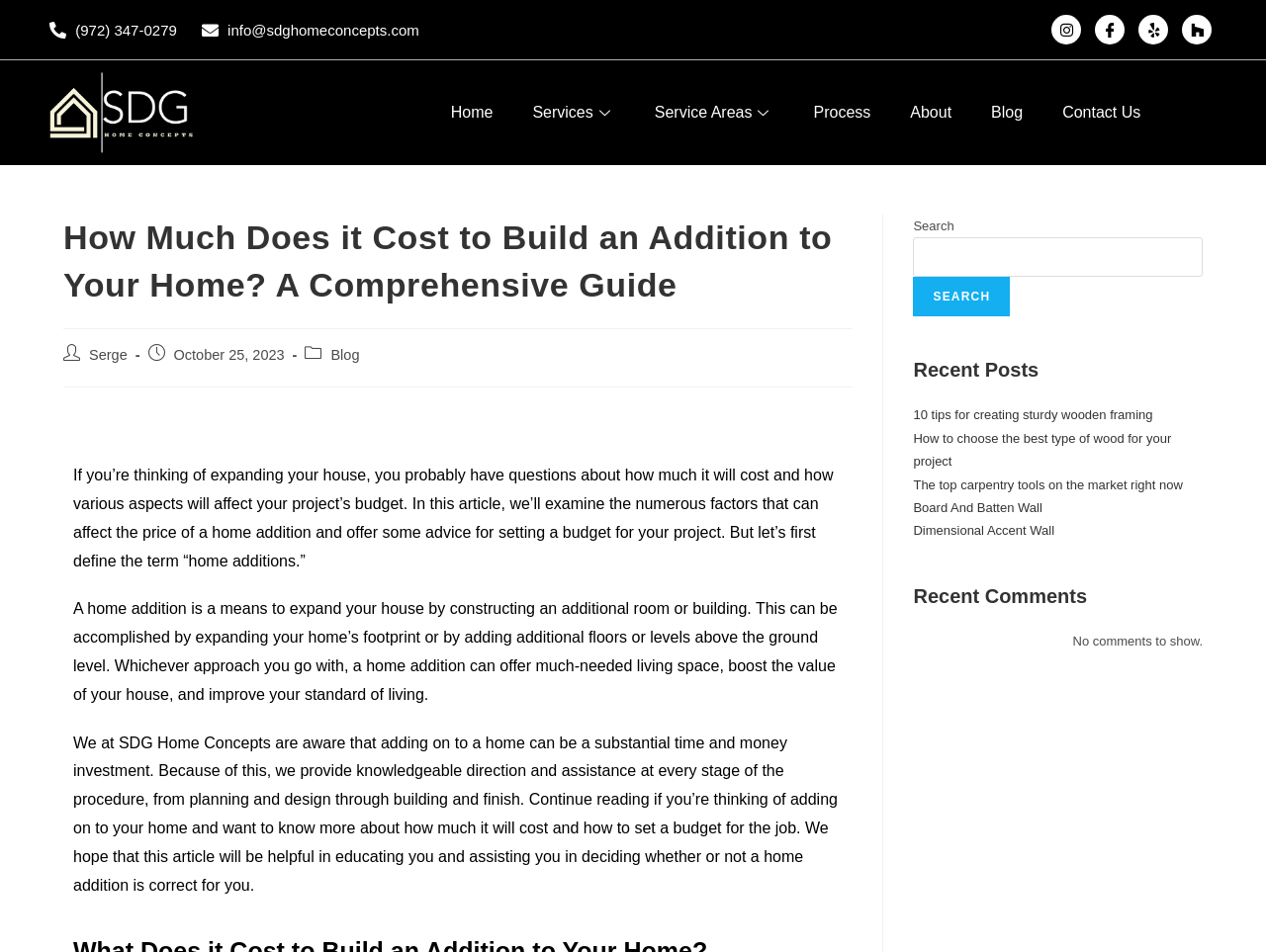What social media platforms does SDG Home Concepts have?
Please respond to the question with a detailed and thorough explanation.

I found the social media platforms by looking at the top section of the webpage, where the company's social media links are displayed. The links are labeled as 'Instagram', 'Facebook', 'Yelp', and 'Houzz'.